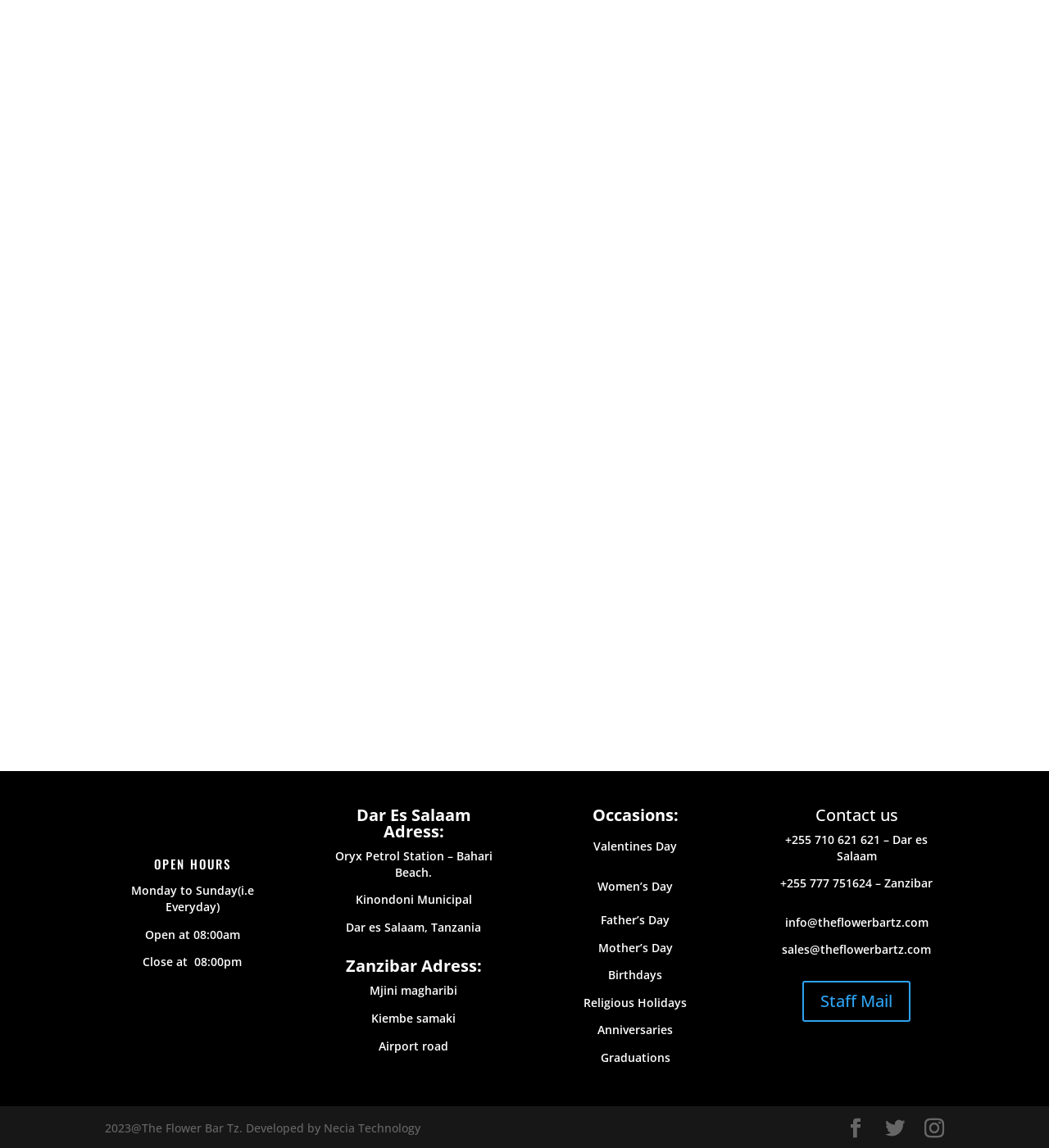Determine the bounding box coordinates for the clickable element to execute this instruction: "Navigate to the 'Business & Finance' category". Provide the coordinates as four float numbers between 0 and 1, i.e., [left, top, right, bottom].

None